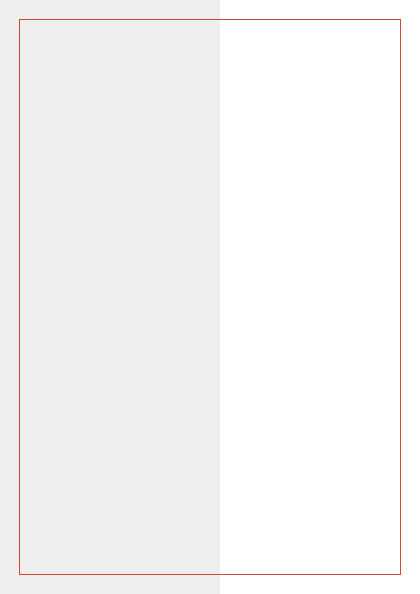Describe every detail you can see in the image.

The image showcases a professional representation of a Fairfax Uber Accident Lawyer, fitting within a contemporary design that likely aims to convey trust and expertise in personal injury law. Positioned prominently, this image is part of a larger informational context discussing non-economic damages, such as pain and suffering. This lawyer’s visual branding suggests a commitment to helping clients navigate complex legal challenges, particularly in relation to accidents involving Uber. The design elements may appeal to potential clients seeking compassionate and competent legal representation in their recovery journey.